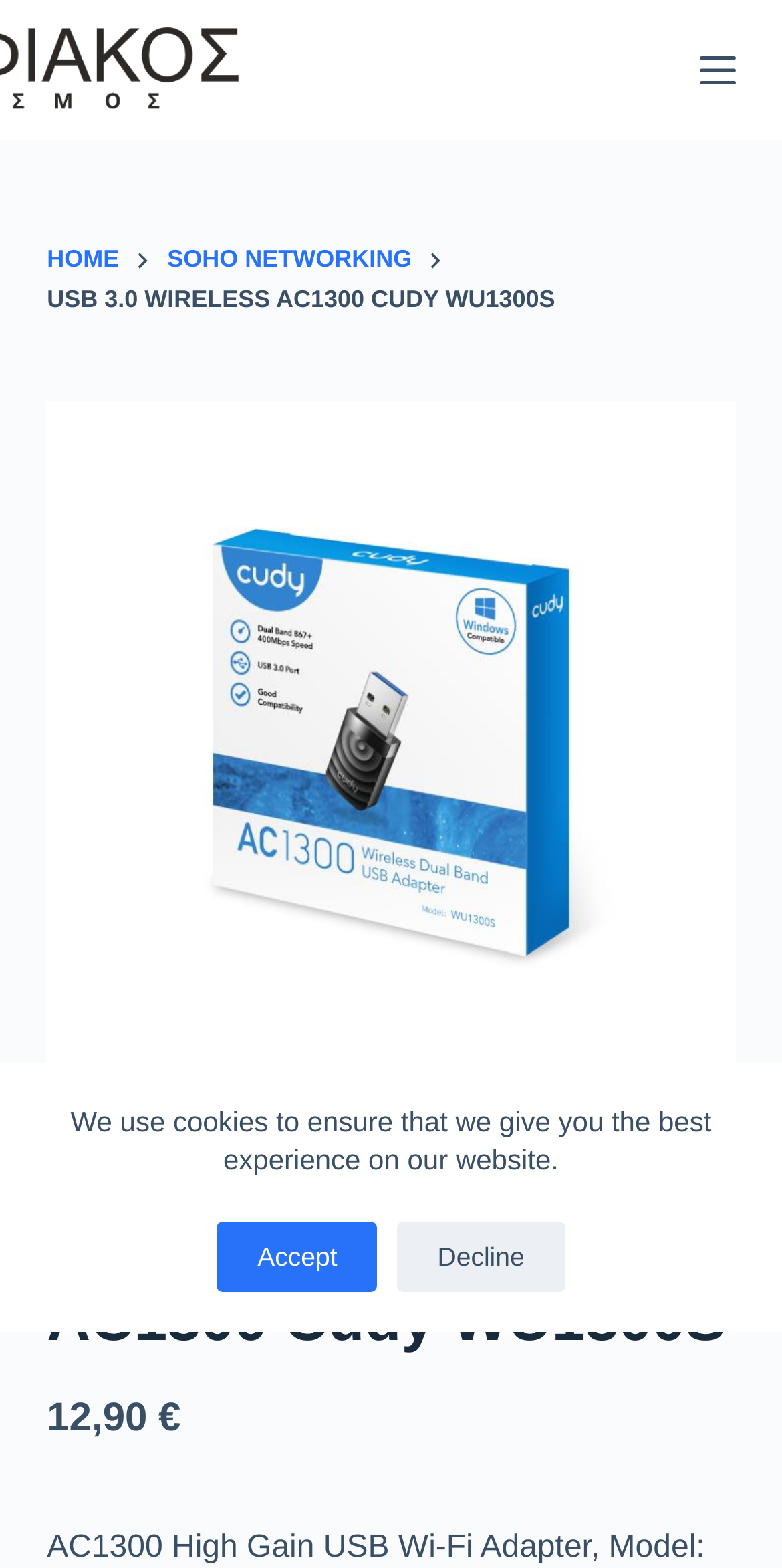Generate a detailed explanation of the webpage's features and information.

The webpage is about a product, specifically the Usb 3.0 Wireless AC1300 Cudy WU1300S. At the top left, there is a link to skip to the content. Below it, there is a notification that this is a demo store for testing purposes and no orders will be fulfilled. On the top right, there is a dismiss button to close this notification.

Further down, there is a cookie policy notification that informs users that the website uses cookies to ensure the best experience. This notification has two buttons, "Accept" and "Decline", to choose whether to accept or decline the use of cookies.

On the top right corner, there is a menu button. When clicked, it reveals a menu with several links, including "HOME" and "SOHO NETWORKING". Below the menu, there is a header section that displays the product name "USB 3.0 WIRELESS AC1300 CUDY WU1300S" in a large font.

The main content of the page is an image of the product, which takes up most of the page. Above the image, there is a heading that repeats the product name. Below the image, there is a price tag that shows the product costs 12.90 euros.

Overall, the webpage is focused on showcasing the product and providing some basic information about it, with some additional notifications and menu options.